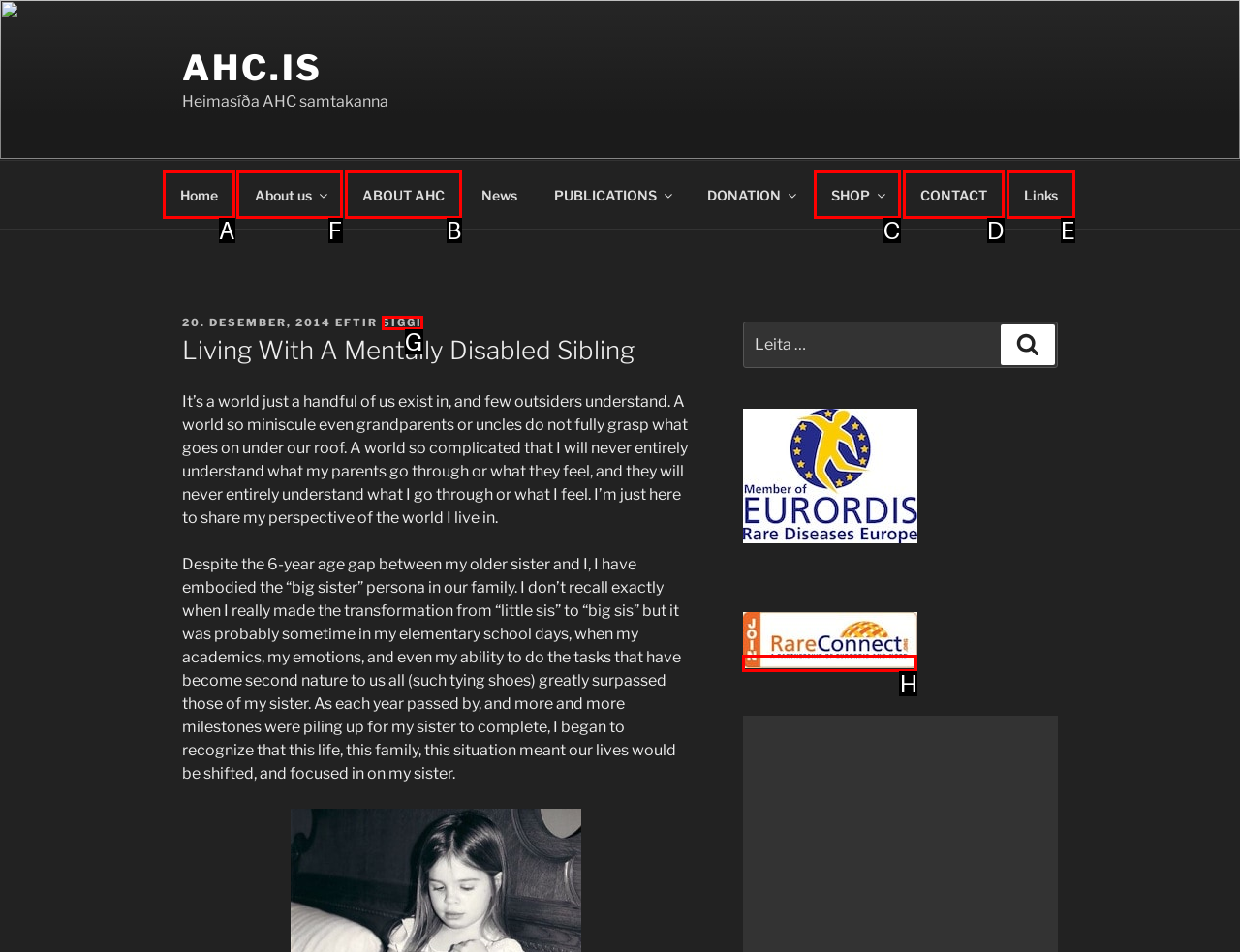Determine which HTML element should be clicked to carry out the following task: Visit the 'About us' page Respond with the letter of the appropriate option.

F